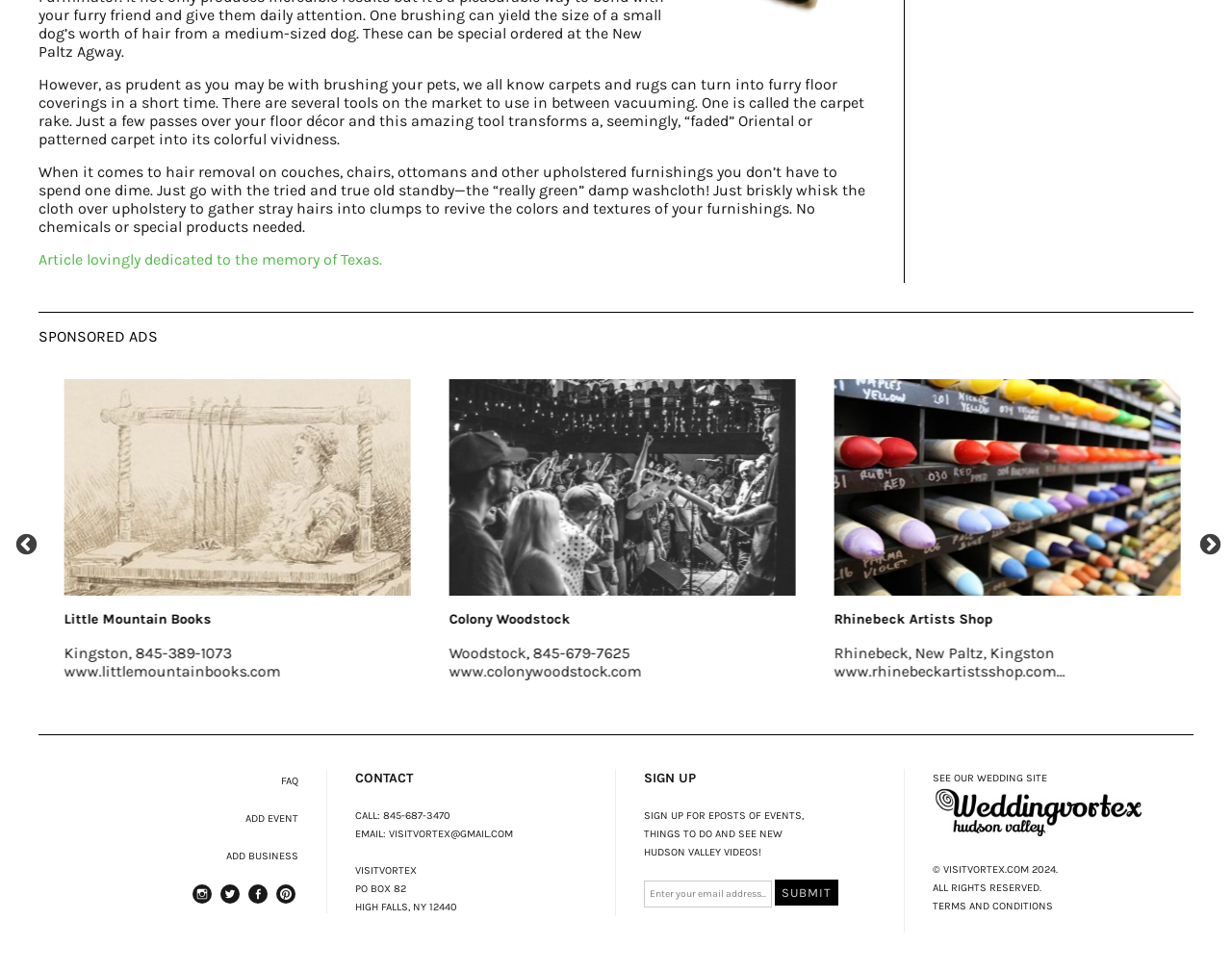Given the element description Little Mountain Books, identify the bounding box coordinates for the UI element on the webpage screenshot. The format should be (top-left x, top-left y, bottom-right x, bottom-right y), with values between 0 and 1.

[0.672, 0.629, 0.791, 0.646]